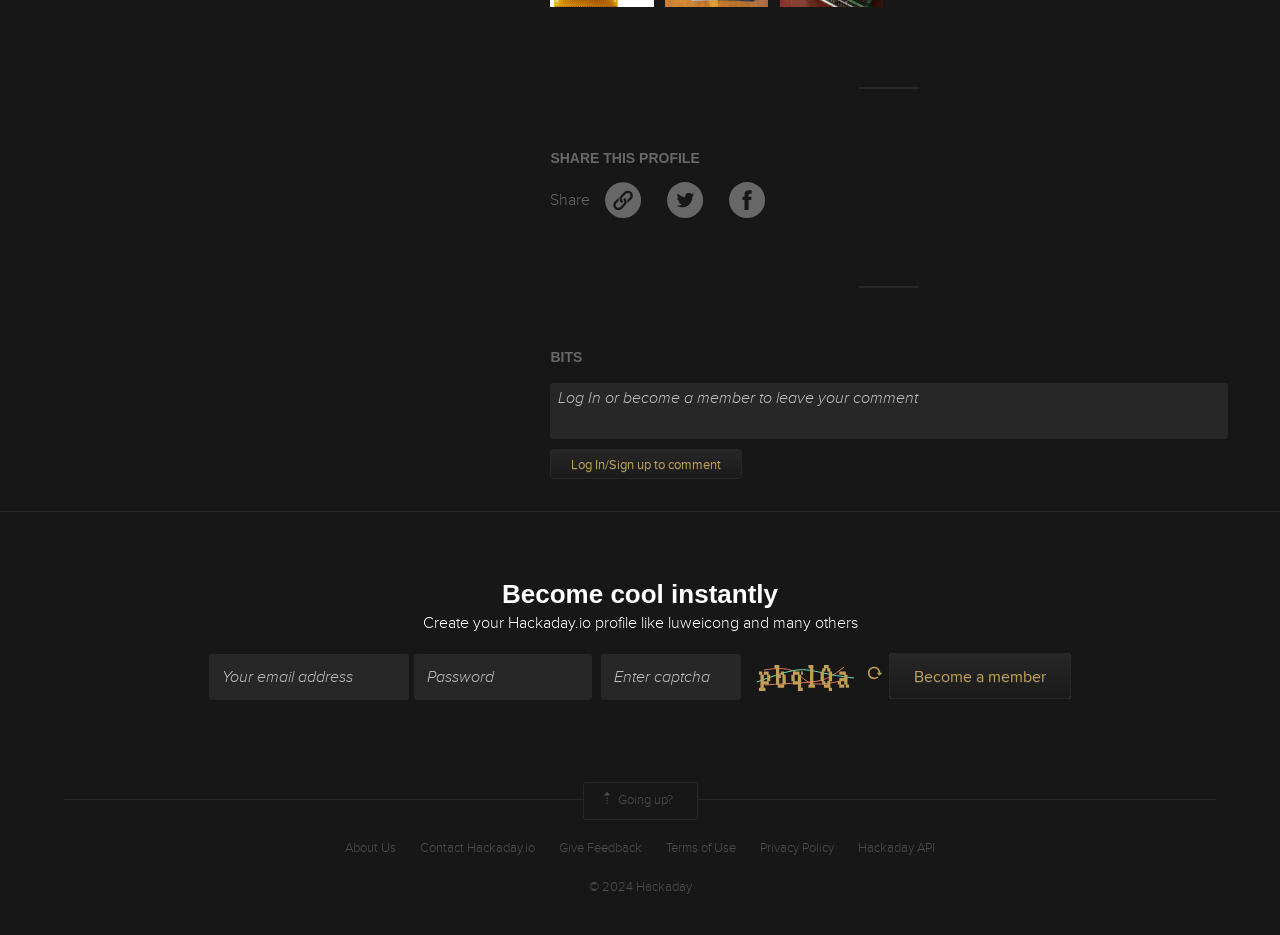Please identify the coordinates of the bounding box that should be clicked to fulfill this instruction: "Contact Hackaday.io".

[0.328, 0.897, 0.418, 0.917]